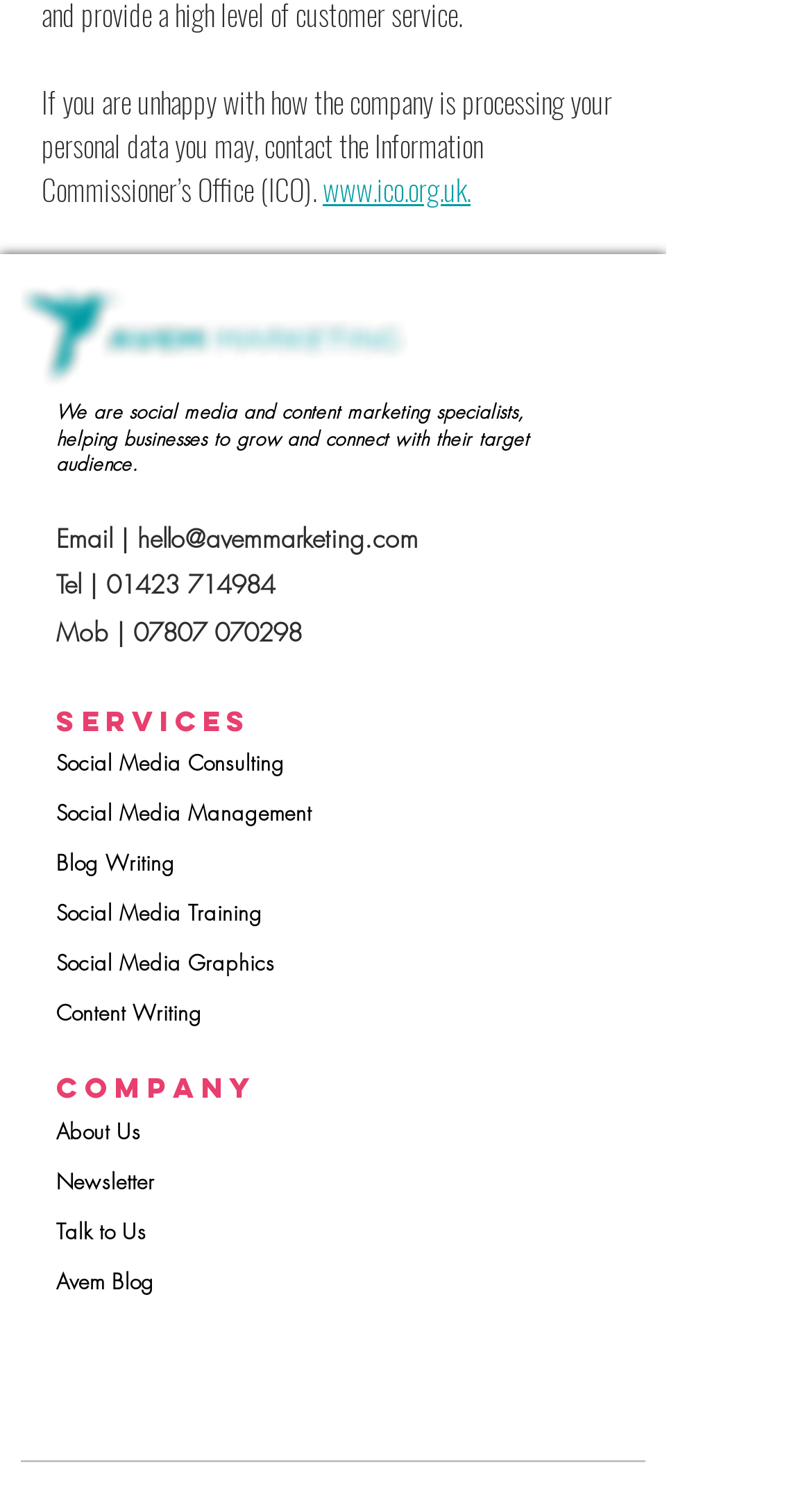Please provide a brief answer to the following inquiry using a single word or phrase:
What is the company's phone number?

01423 714984